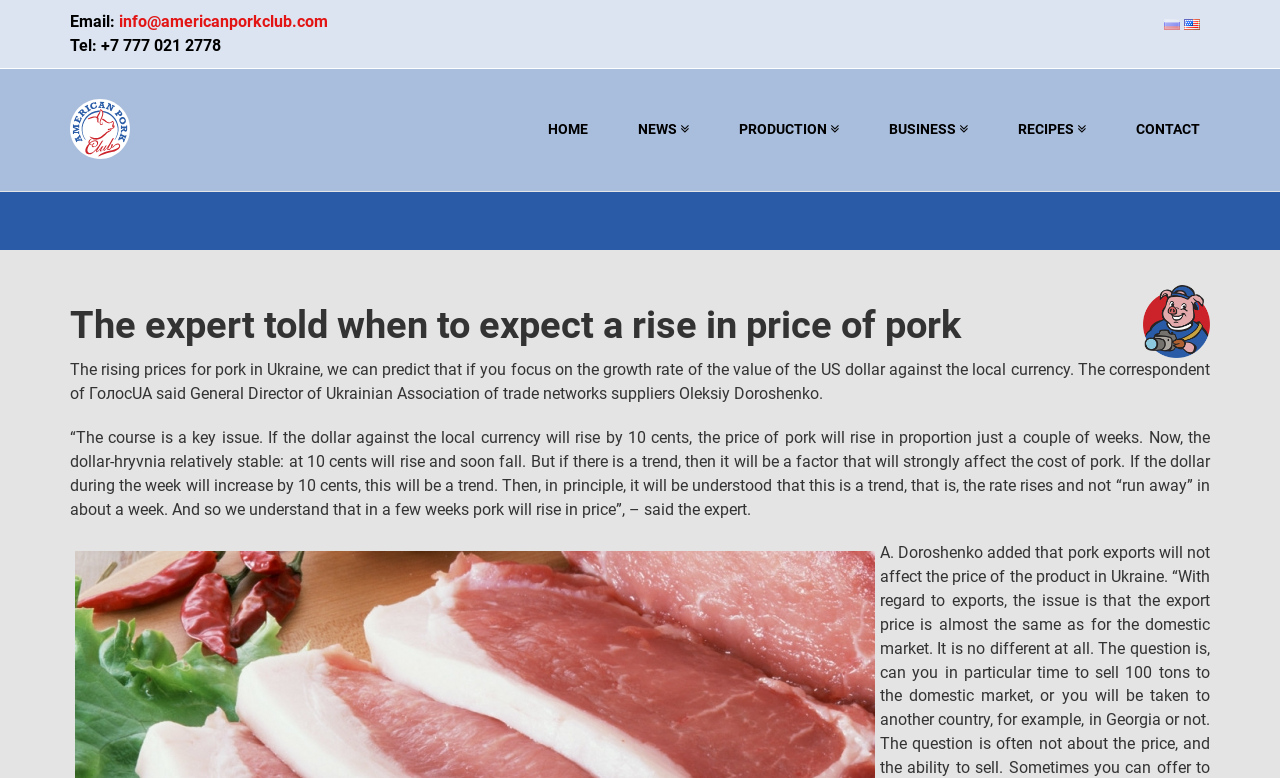Offer a detailed explanation of the webpage layout and contents.

The webpage appears to be an article from the American Pork Club, with a focus on the rising prices of pork in Ukraine. At the top left corner, there is a section with contact information, including an email address and phone number. 

To the right of the contact information, there are two flags, one representing Russia and the other representing the United States, which are likely links to switch the language of the webpage. 

Below the contact information and language options, there is a navigation menu with six links: HOME, NEWS, PRODUCTION, BUSINESS, RECIPES, and CONTACT. 

The main content of the webpage is an article with a heading that reads "The expert told when to expect a rise in price of pork". The article features an image to the right of the heading, and the text is divided into two paragraphs. The first paragraph discusses the relationship between the growth rate of the US dollar against the local currency and the price of pork in Ukraine. The second paragraph is a quote from an expert, General Director of Ukrainian Association of trade networks suppliers Oleksiy Doroshenko, who explains how the dollar-hryvnia exchange rate affects the price of pork.